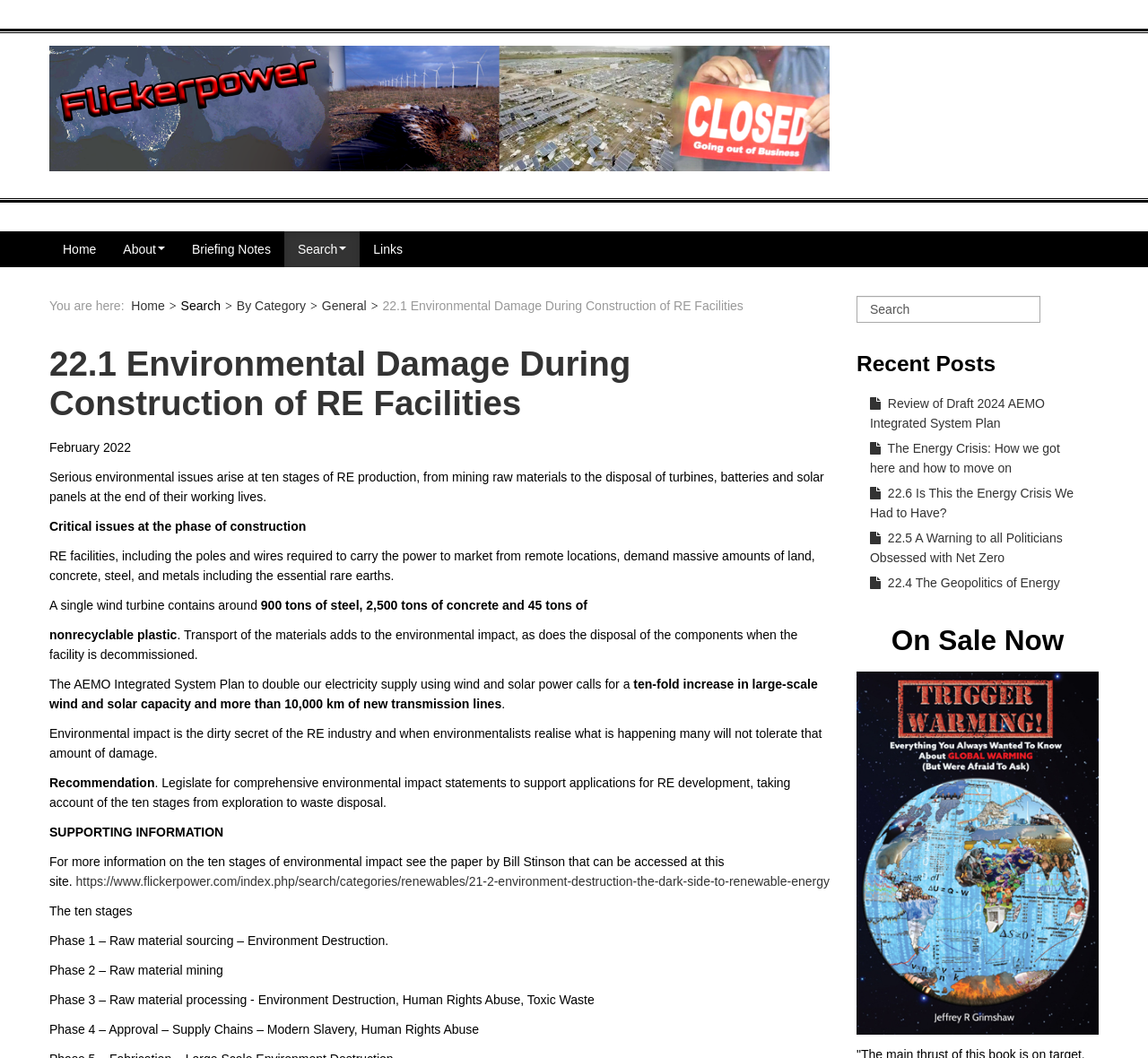What is the main topic of this webpage?
Using the image as a reference, answer the question with a short word or phrase.

Environmental Damage